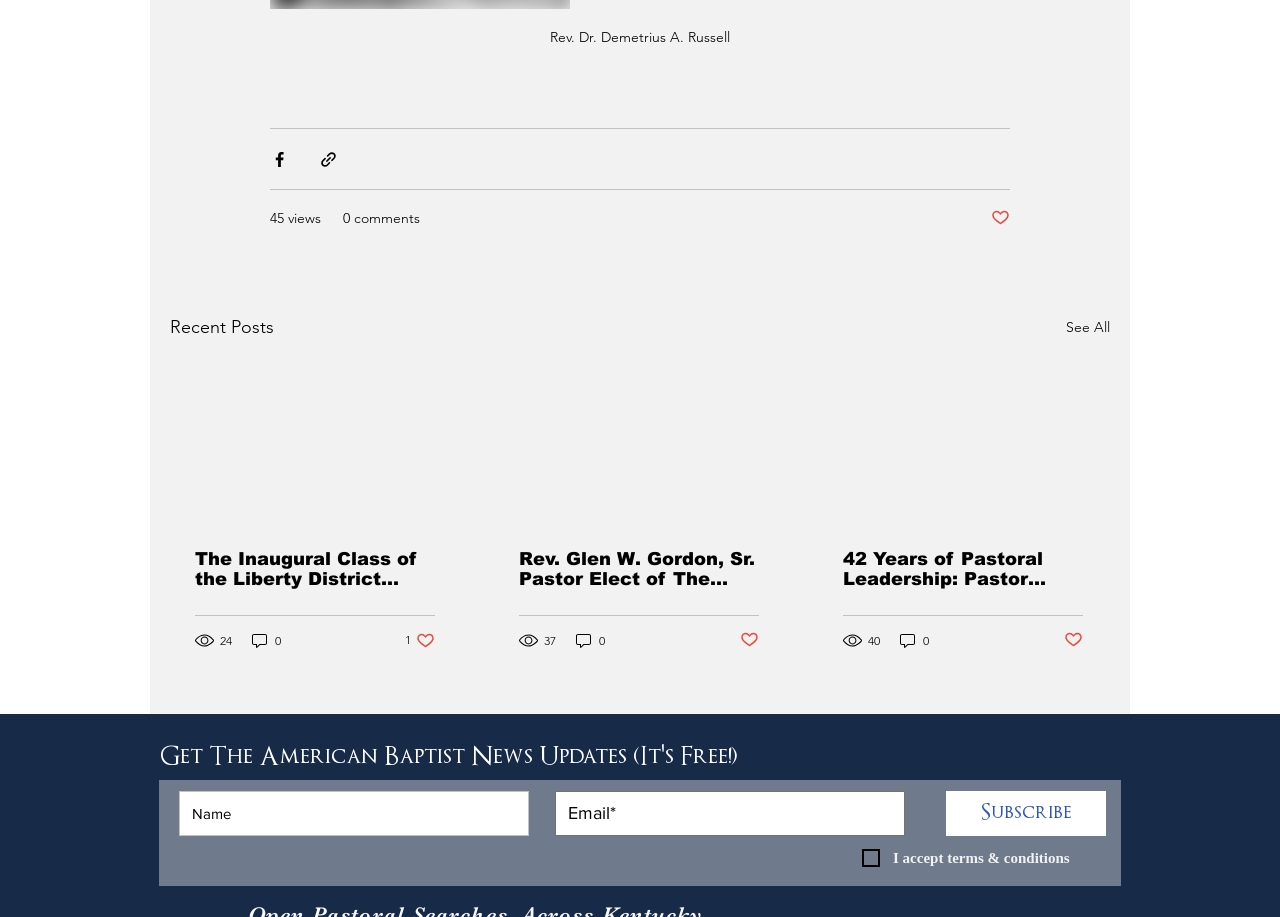Can you show the bounding box coordinates of the region to click on to complete the task described in the instruction: "Like a post"?

[0.316, 0.688, 0.34, 0.709]